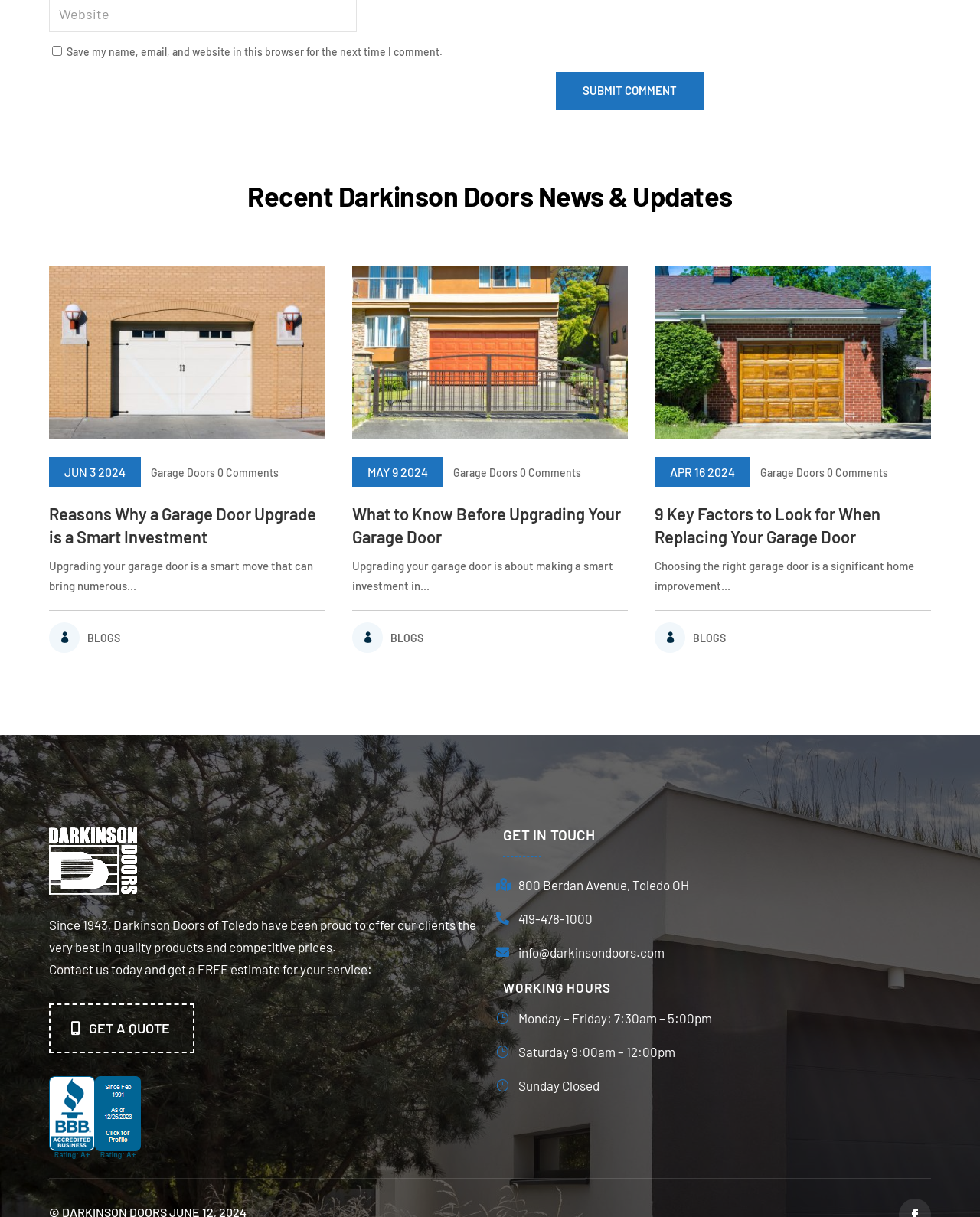What is the company name?
Please give a well-detailed answer to the question.

The company name can be found in the top-left corner of the webpage, where it says 'Website' and has a static text element with the company name 'Darkinson Doors'.